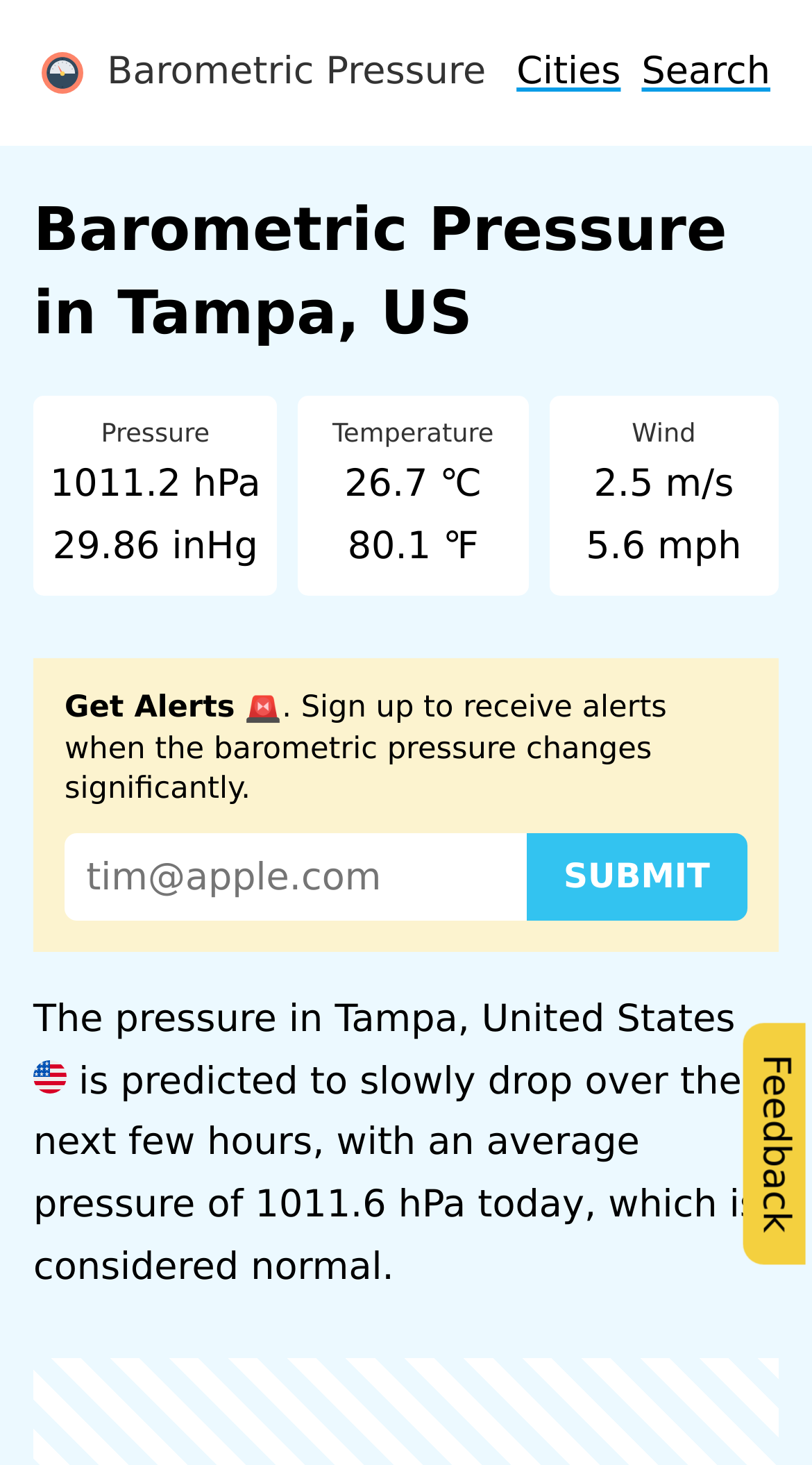What is the predicted trend of the barometric pressure in Tampa?
Answer the question based on the image using a single word or a brief phrase.

Slowly dropping